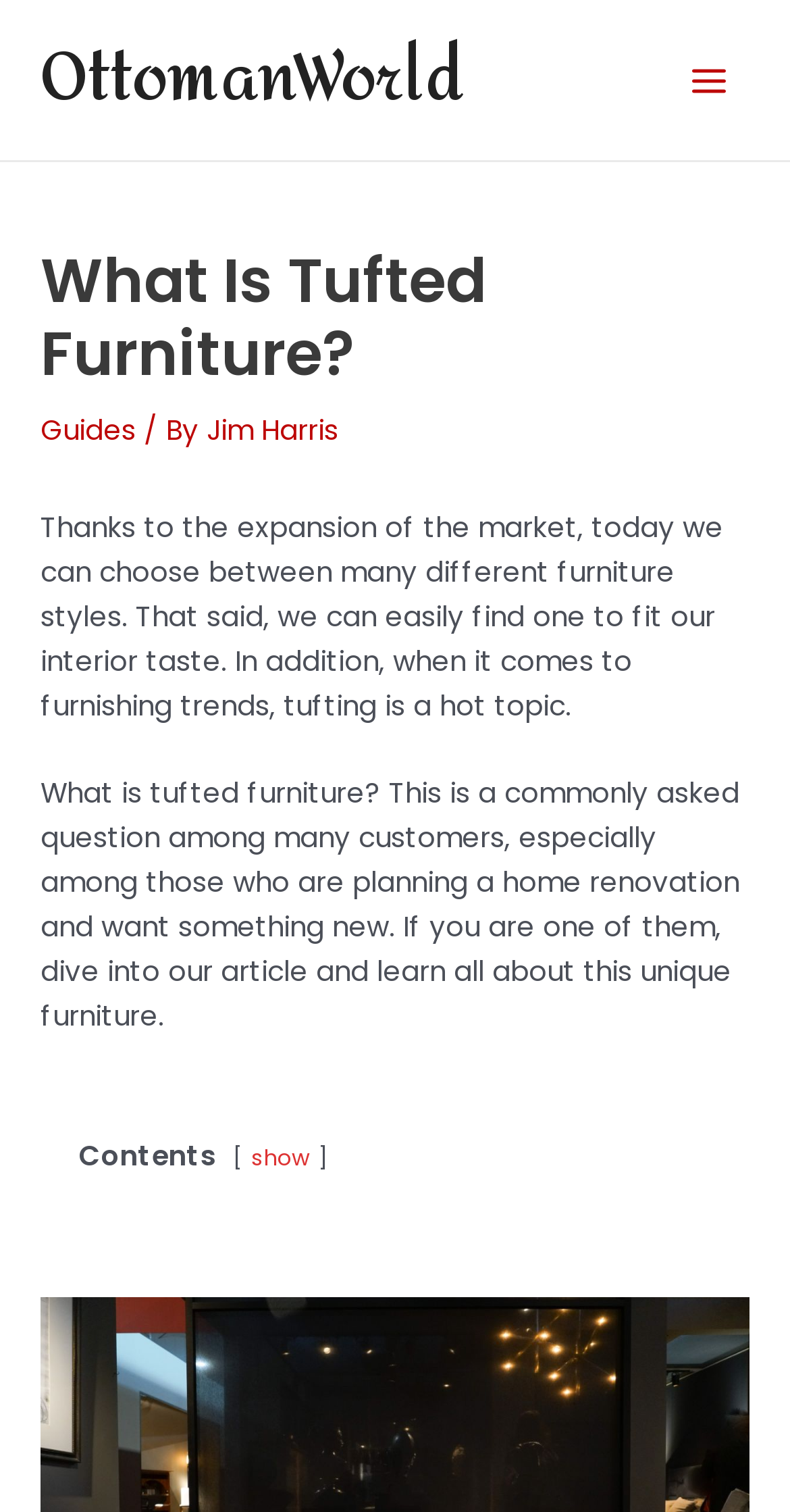What is the title or heading displayed on the webpage?

What Is Tufted Furniture?